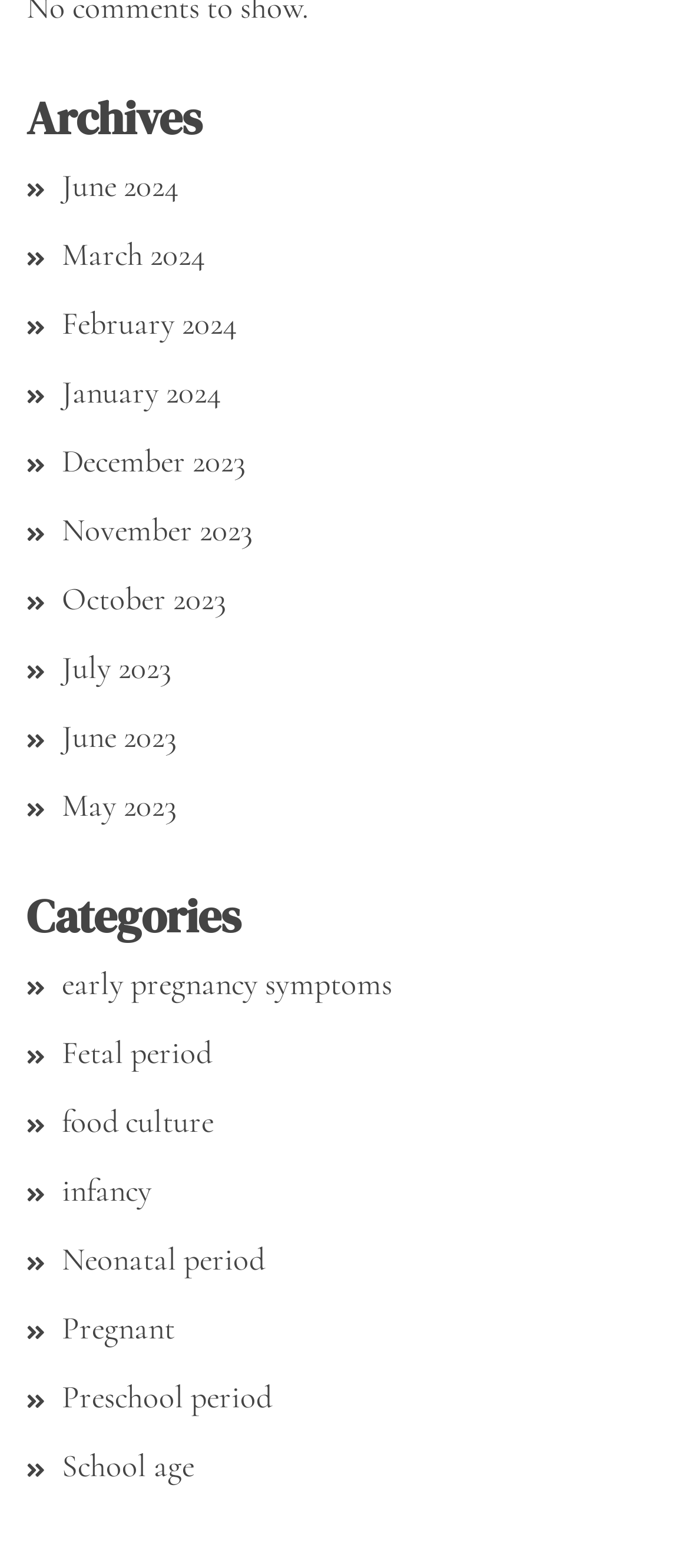How many archives are listed?
Please answer using one word or phrase, based on the screenshot.

12